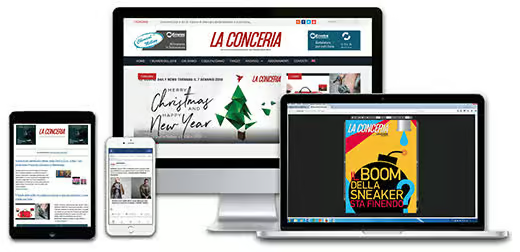What devices are showcased in the image?
Please answer the question as detailed as possible.

The image showcases the website 'La Conceria' across various devices, including a desktop monitor, a laptop, a tablet, and a smartphone. This suggests that the website is accessible and compatible with multiple platforms, emphasizing its multi-platform accessibility.